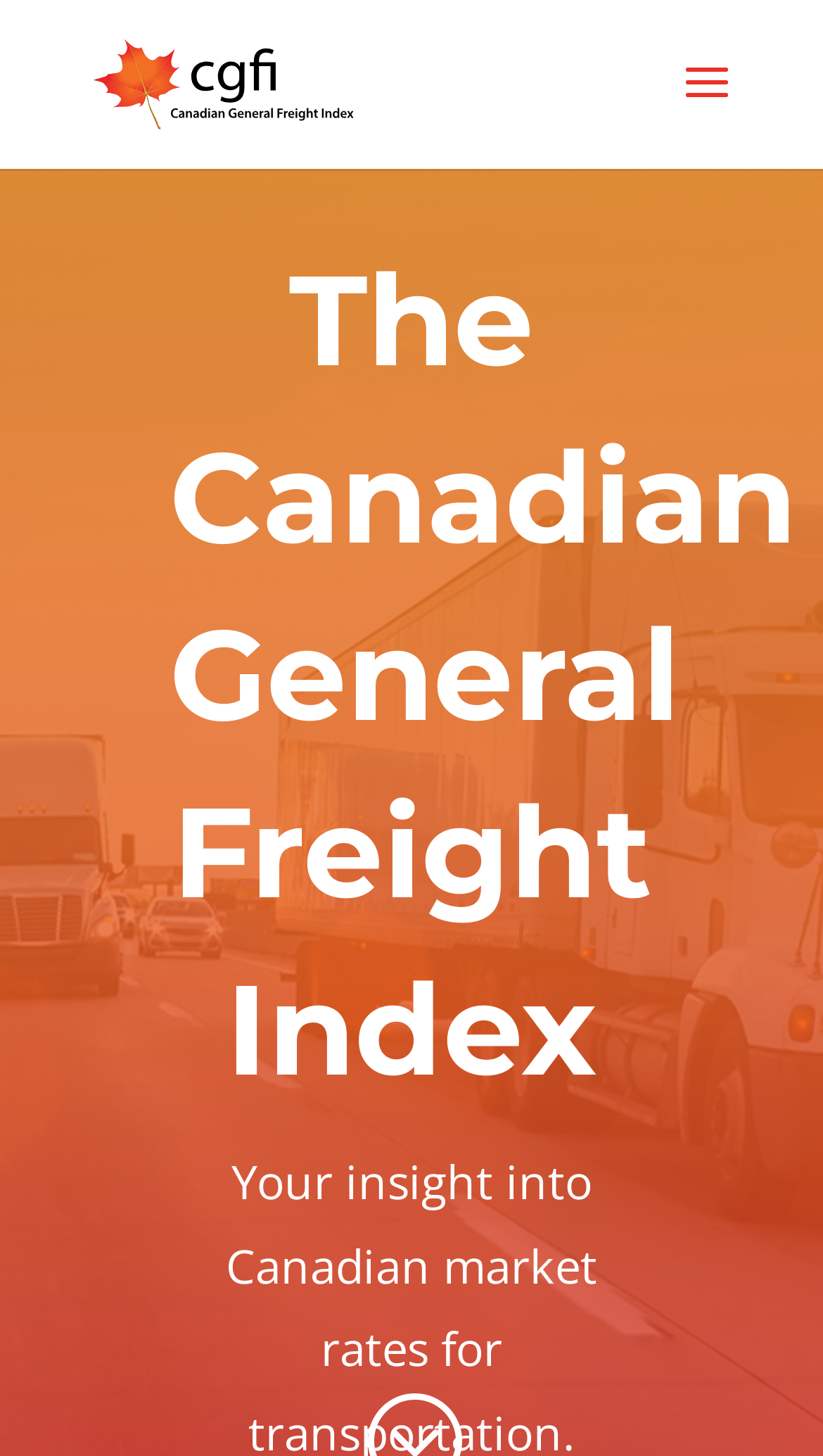Please find the top heading of the webpage and generate its text.

The Canadian General Freight Index